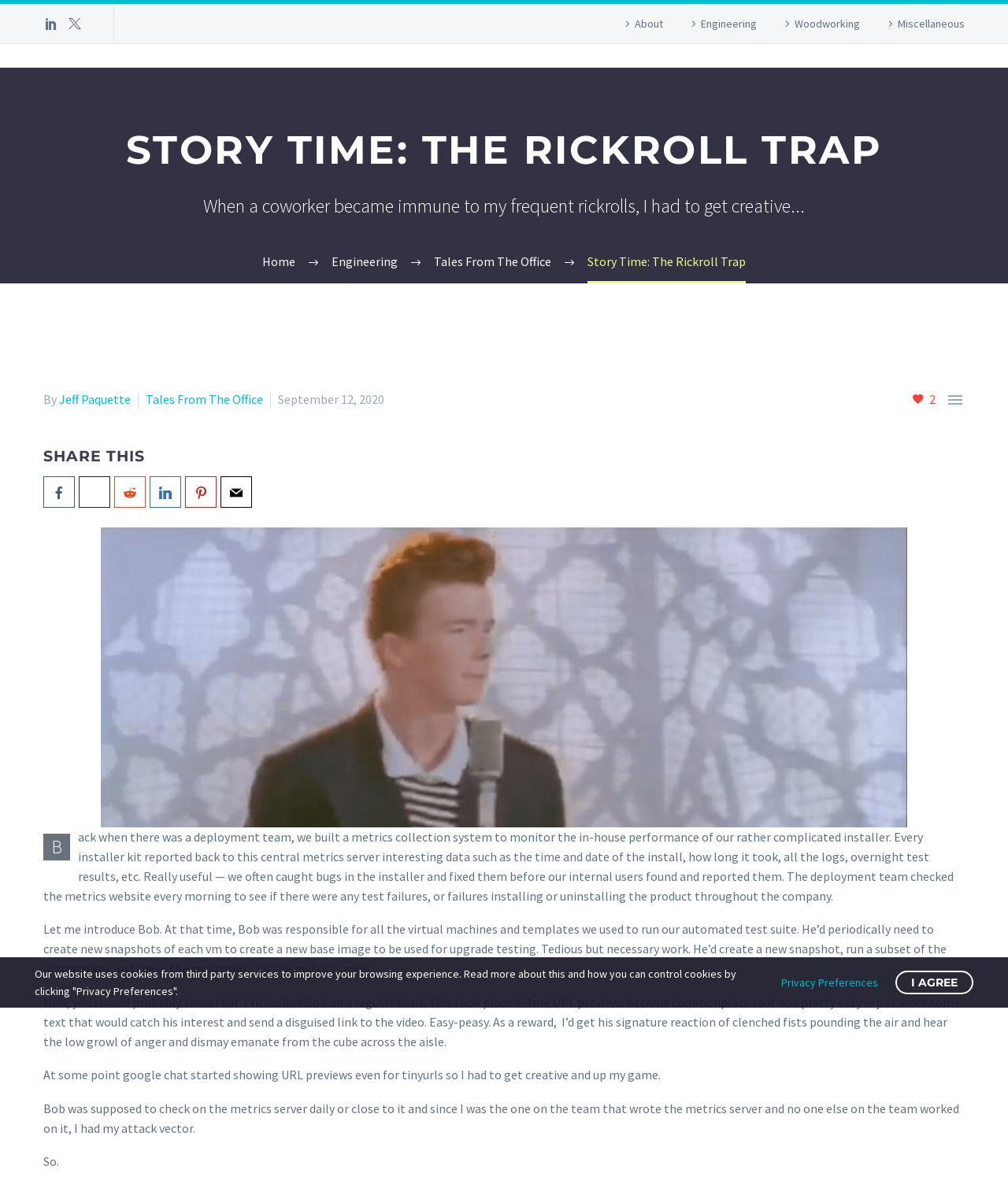Using the information shown in the image, answer the question with as much detail as possible: What is the name of the team that checked the metrics website every morning?

I found the name of the team by reading the text 'Back when there was a deployment team, we built a metrics collection system...'.